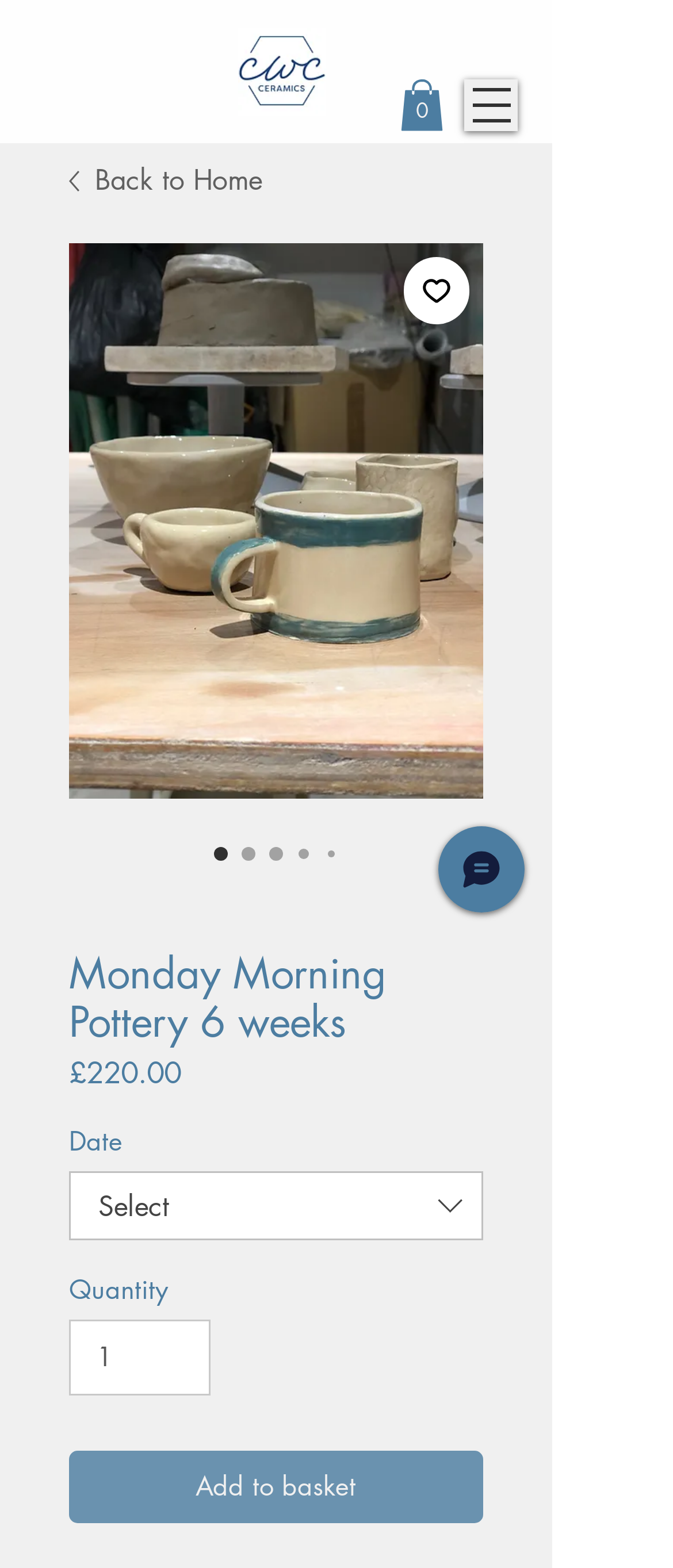Please give a concise answer to this question using a single word or phrase: 
What is the minimum quantity that can be added to the basket?

1